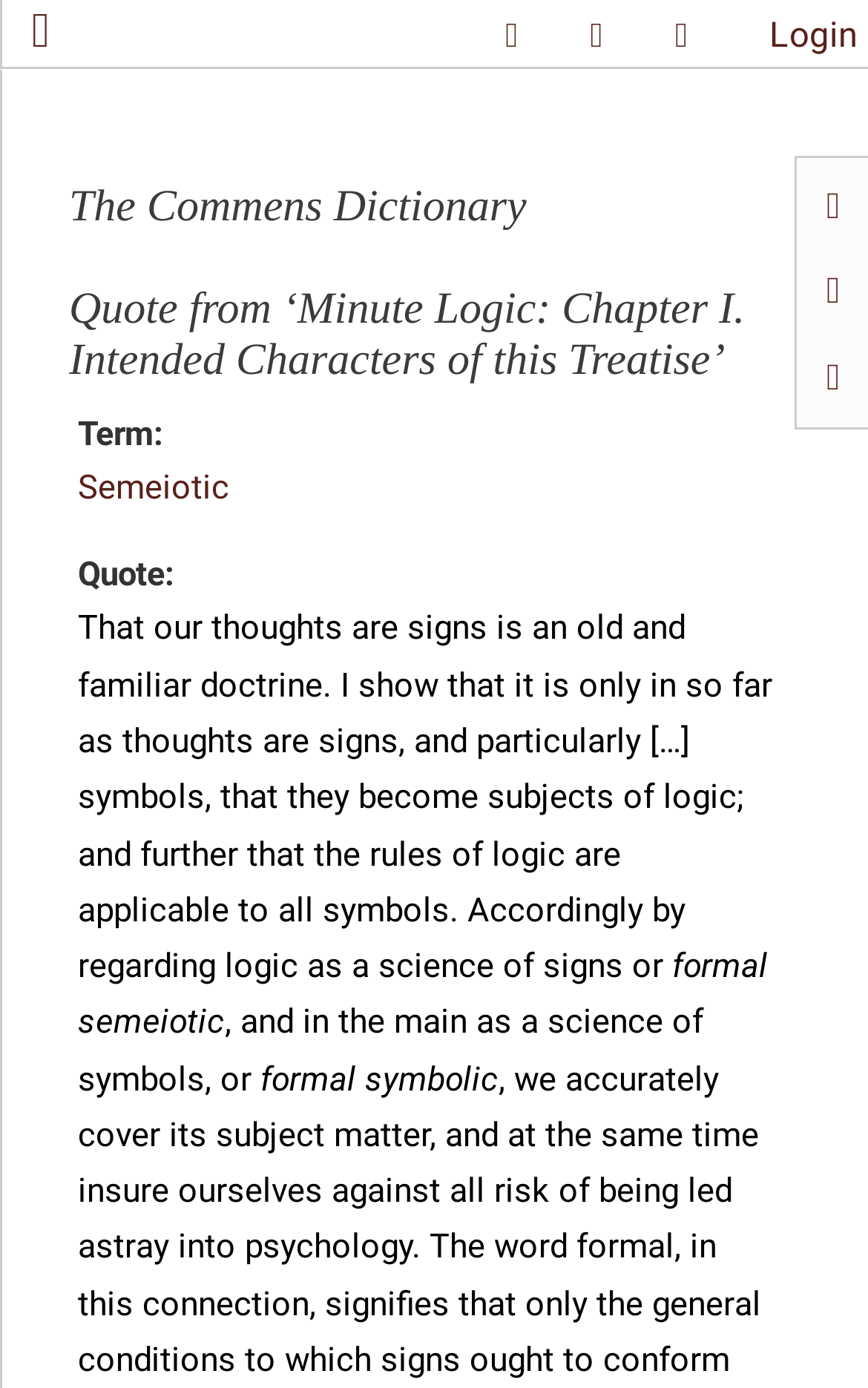What is the author's view on thoughts?
Look at the image and respond to the question as thoroughly as possible.

According to the quote on the webpage, the author believes that 'our thoughts are signs', which implies that thoughts are a form of representation or symbolization.